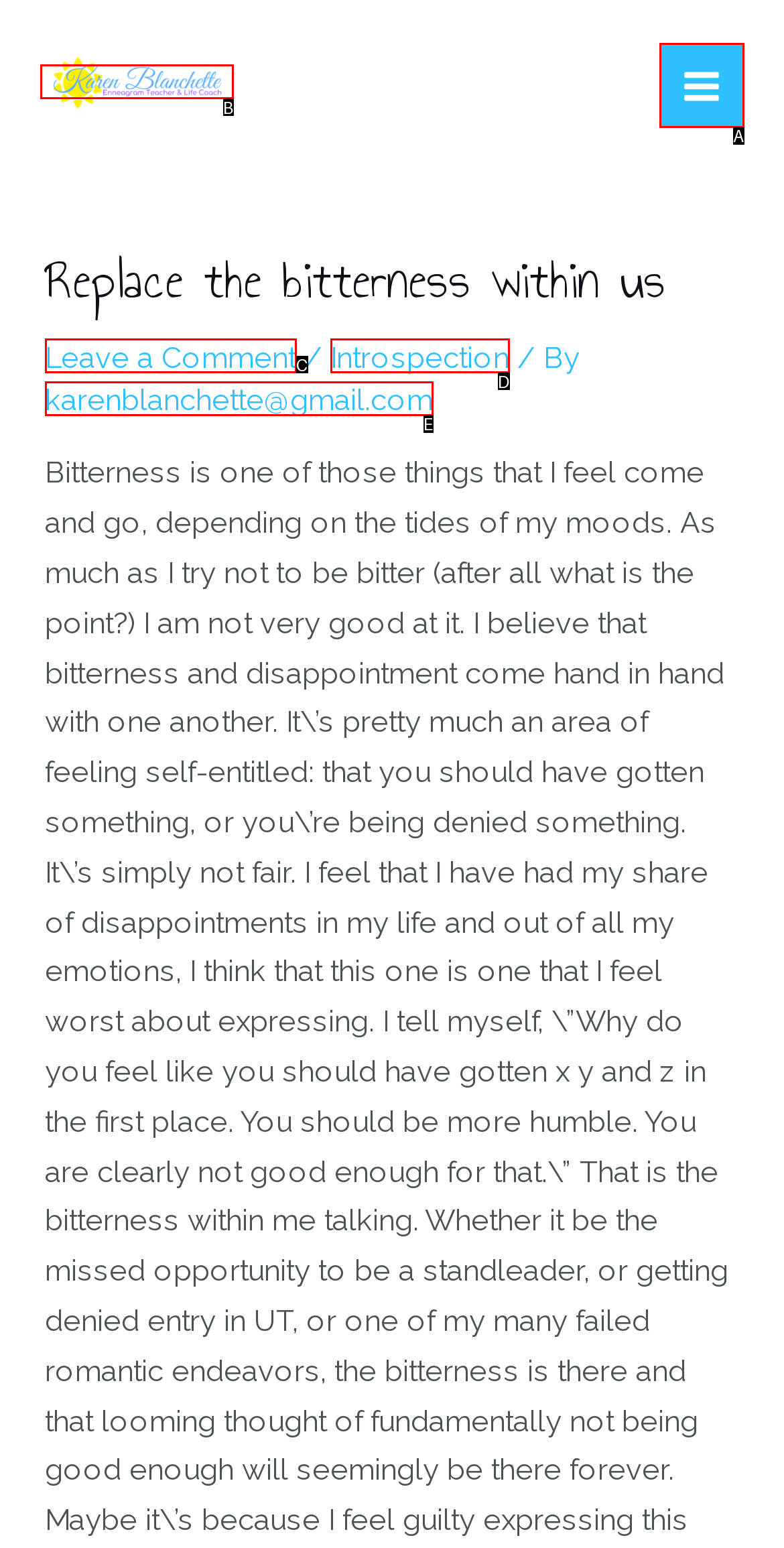Given the description: Leave a Comment, choose the HTML element that matches it. Indicate your answer with the letter of the option.

C